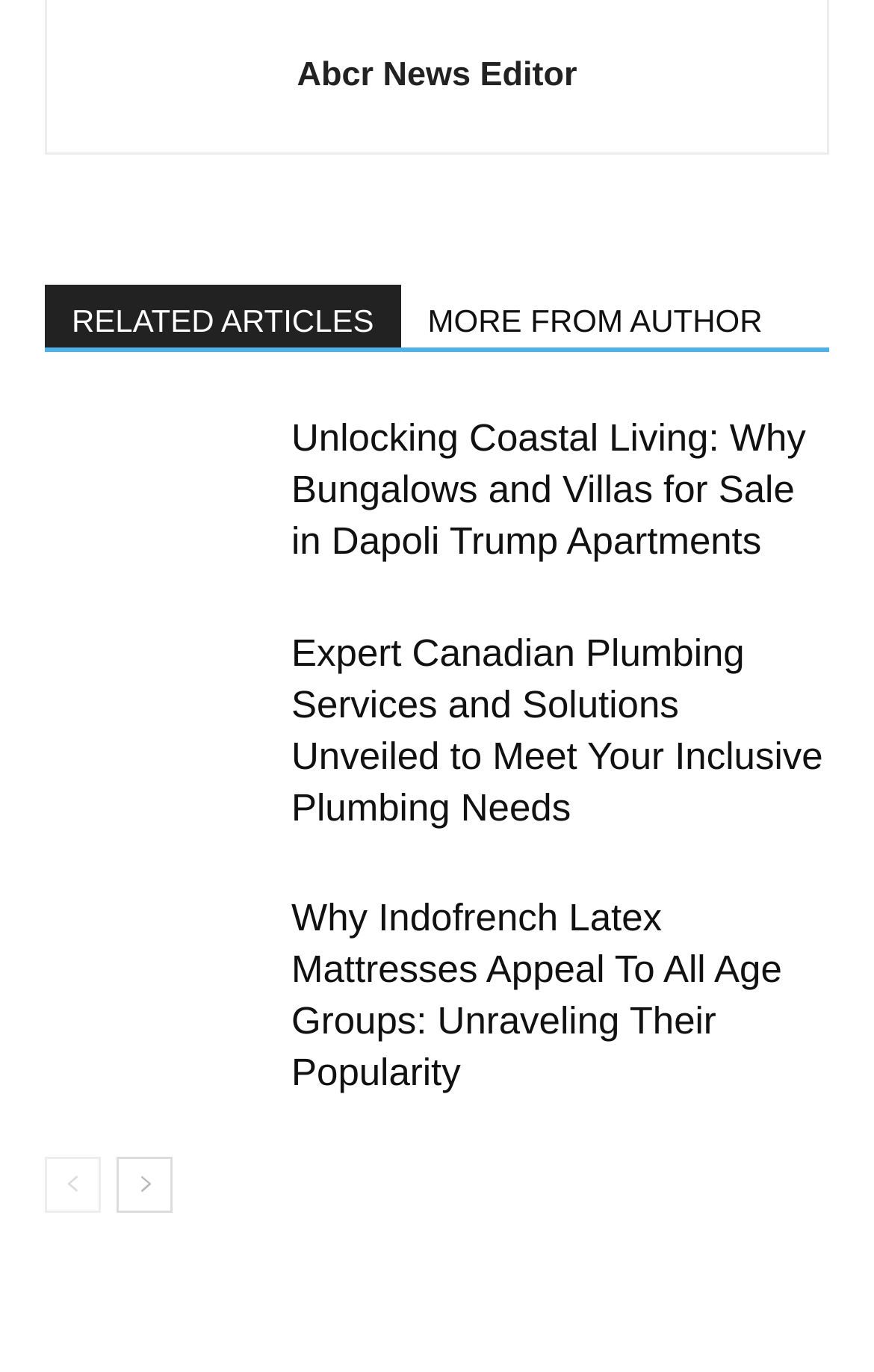Determine the bounding box coordinates for the area that should be clicked to carry out the following instruction: "go to next page".

[0.133, 0.843, 0.197, 0.884]